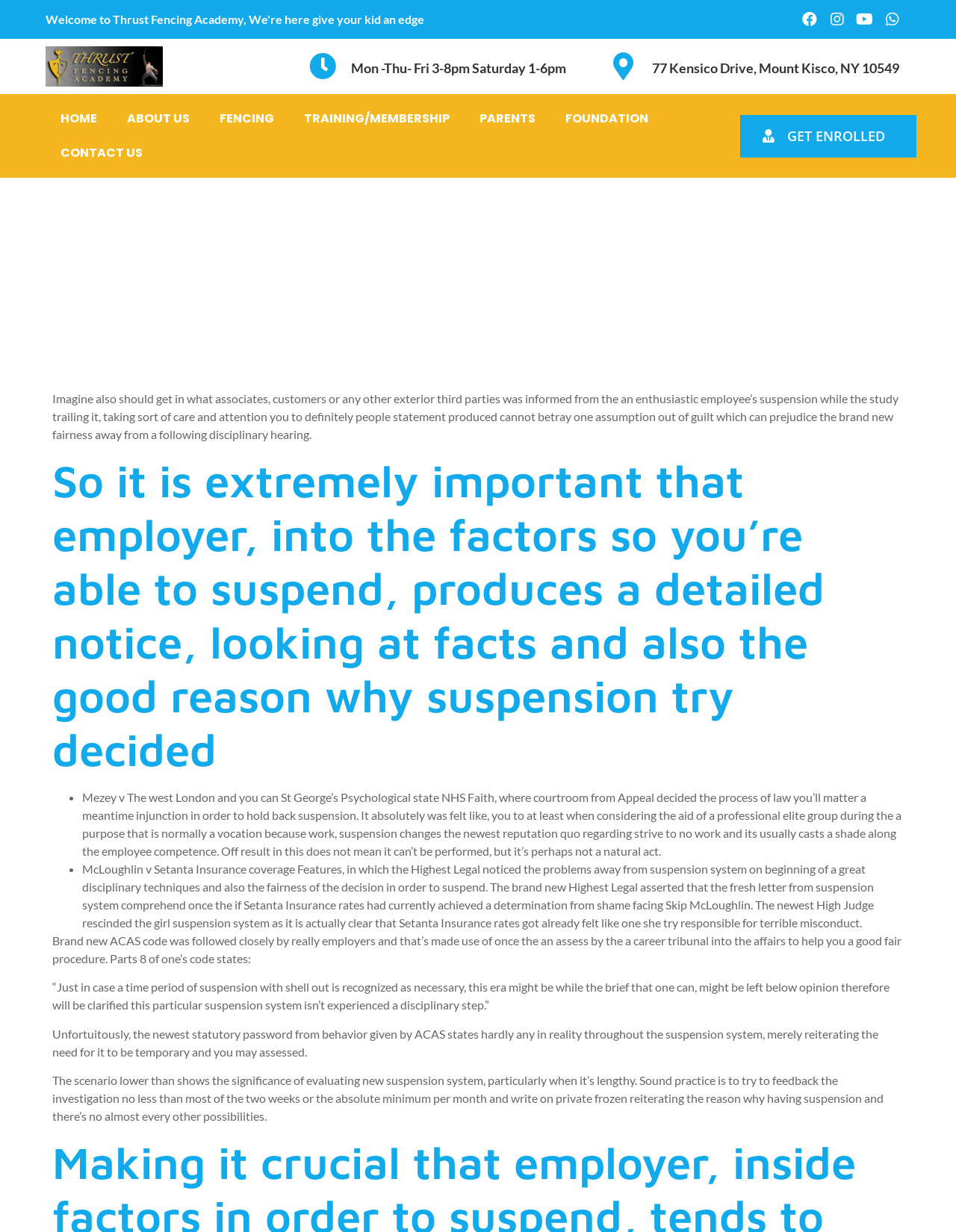Specify the bounding box coordinates (top-left x, top-left y, bottom-right x, bottom-right y) of the UI element in the screenshot that matches this description: Parents

[0.486, 0.083, 0.576, 0.111]